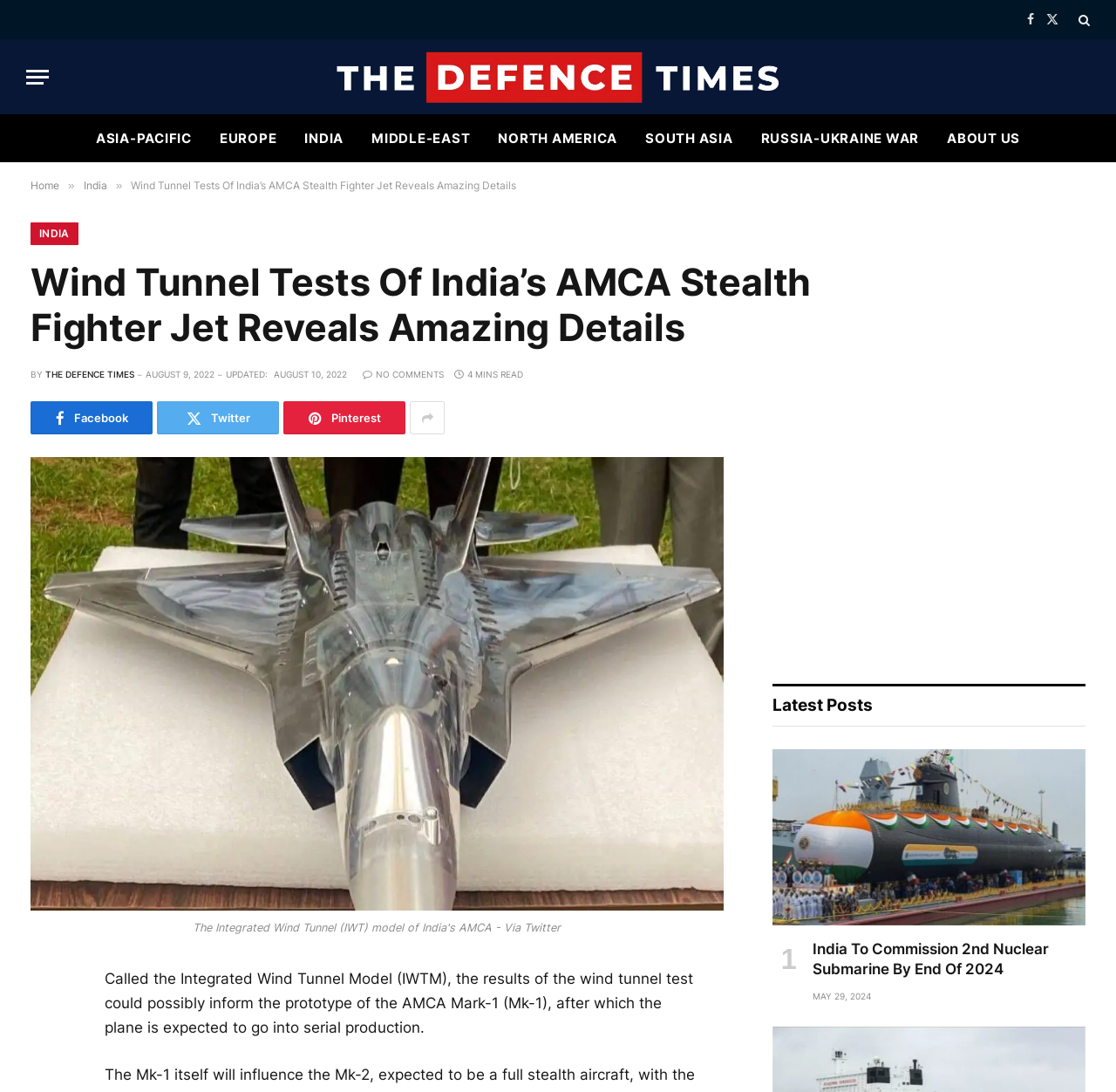What is the name of the stealth fighter jet?
Look at the screenshot and give a one-word or phrase answer.

AMCA Mark-1